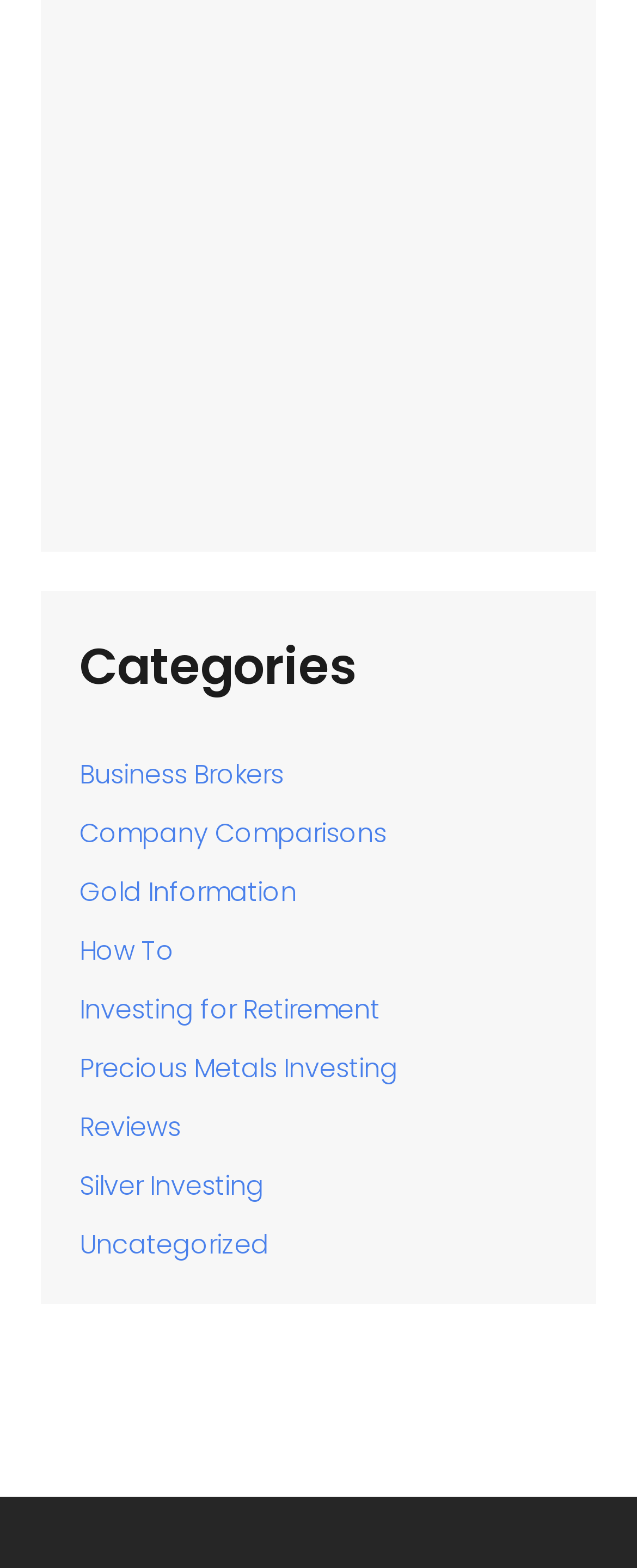Determine the bounding box coordinates for the element that should be clicked to follow this instruction: "Click on the 'Business Brokers' link". The coordinates should be given as four float numbers between 0 and 1, in the format [left, top, right, bottom].

[0.125, 0.481, 0.445, 0.505]